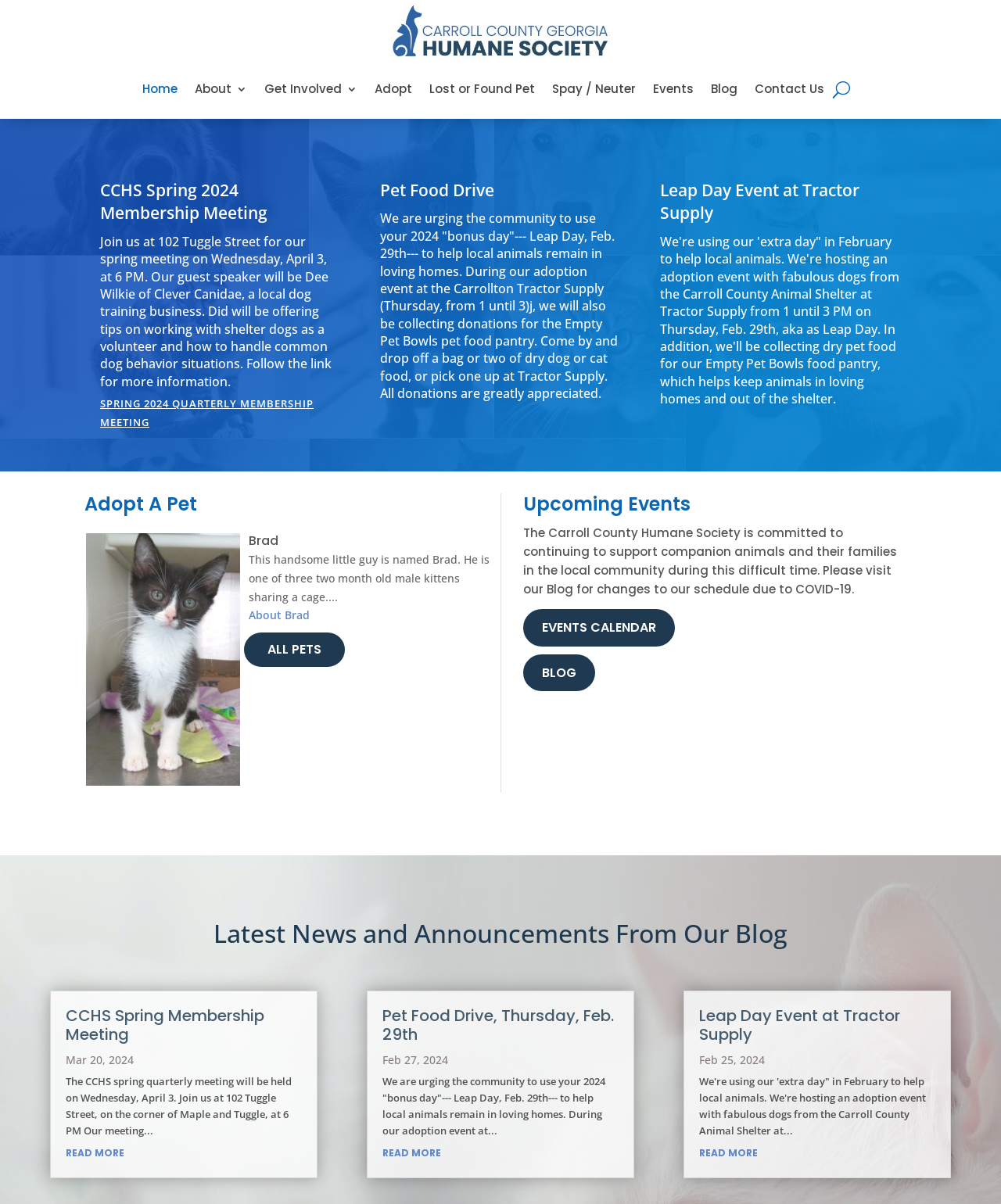Identify the bounding box of the UI element described as follows: "aria-label="go to home"". Provide the coordinates as four float numbers in the range of 0 to 1 [left, top, right, bottom].

None